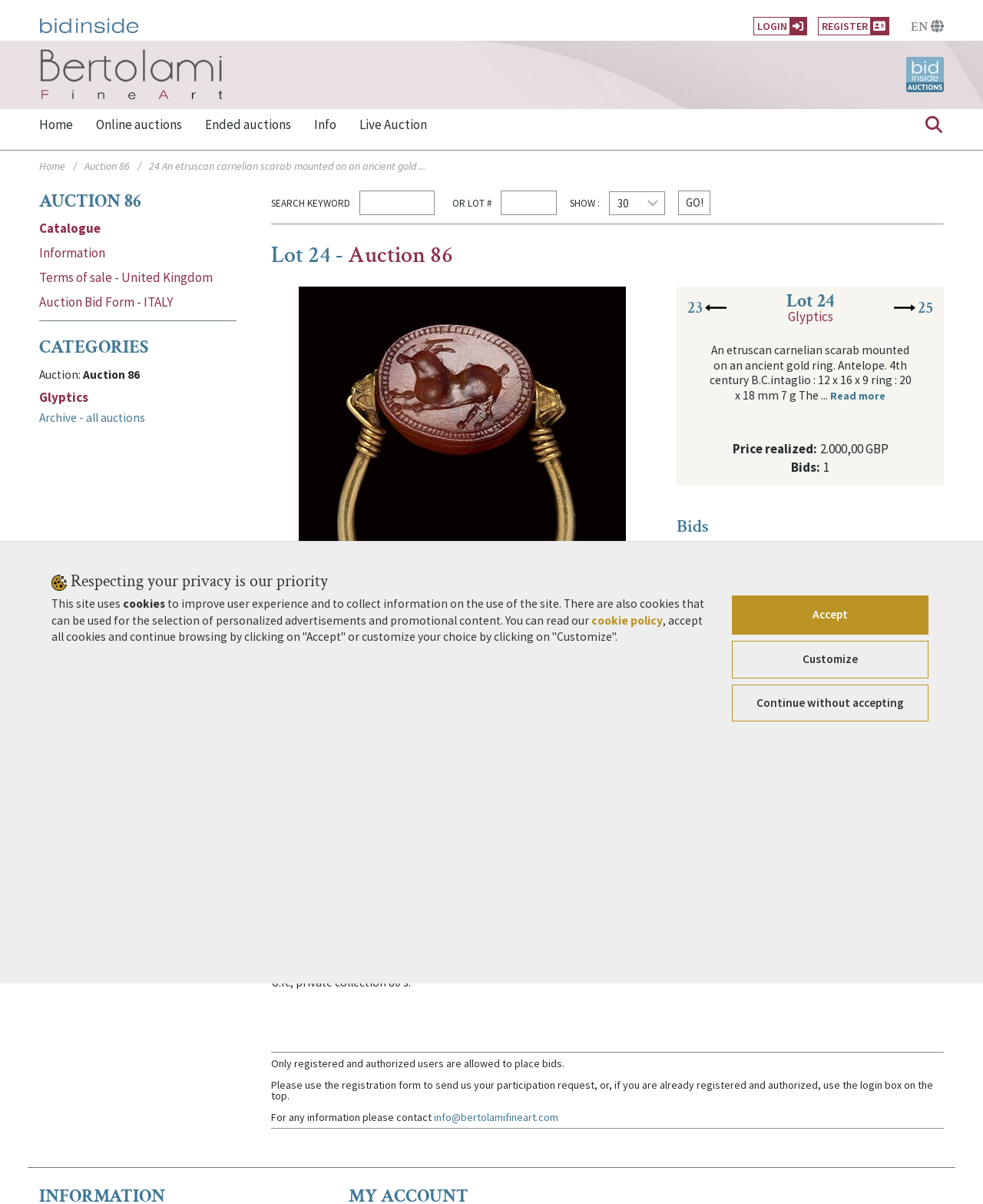Indicate the bounding box coordinates of the element that must be clicked to execute the instruction: "View Bid Inside active Auctions". The coordinates should be given as four float numbers between 0 and 1, i.e., [left, top, right, bottom].

[0.922, 0.047, 0.96, 0.077]